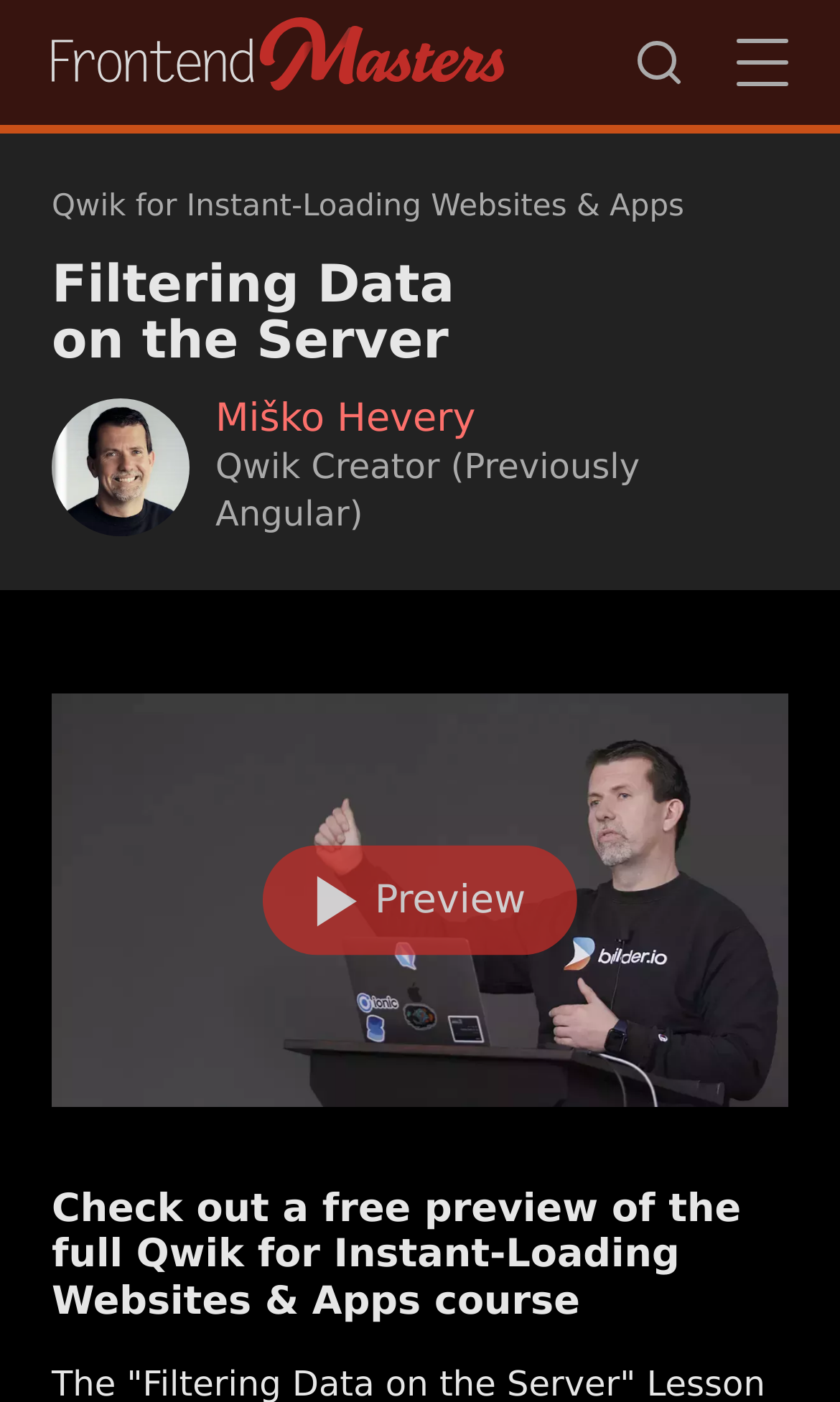Determine the bounding box coordinates for the UI element with the following description: "title="Miško Hevery"". The coordinates should be four float numbers between 0 and 1, represented as [left, top, right, bottom].

[0.062, 0.284, 0.226, 0.382]